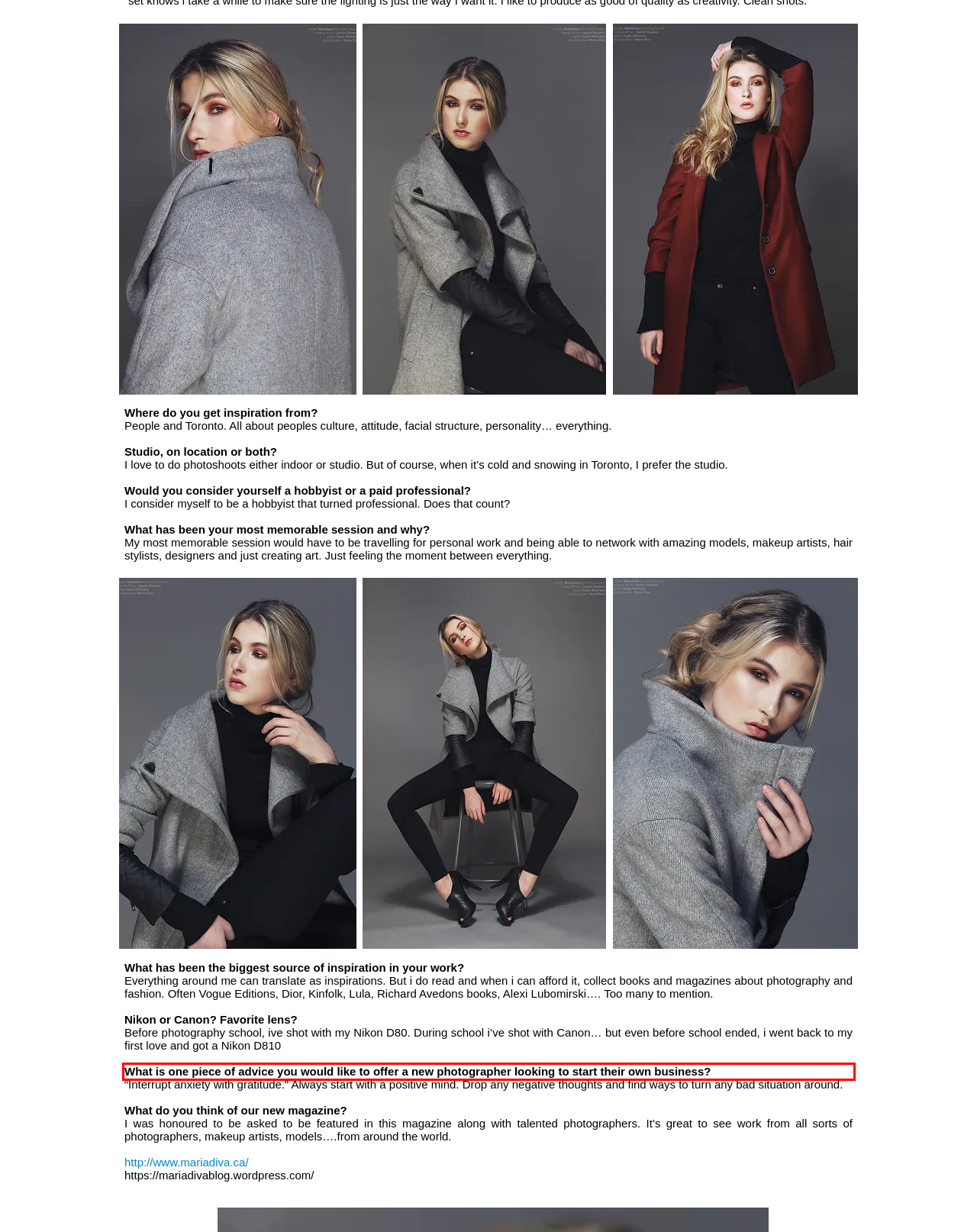Identify and extract the text within the red rectangle in the screenshot of the webpage.

What is one piece of advice you would like to offer a new photographer looking to start their own business?